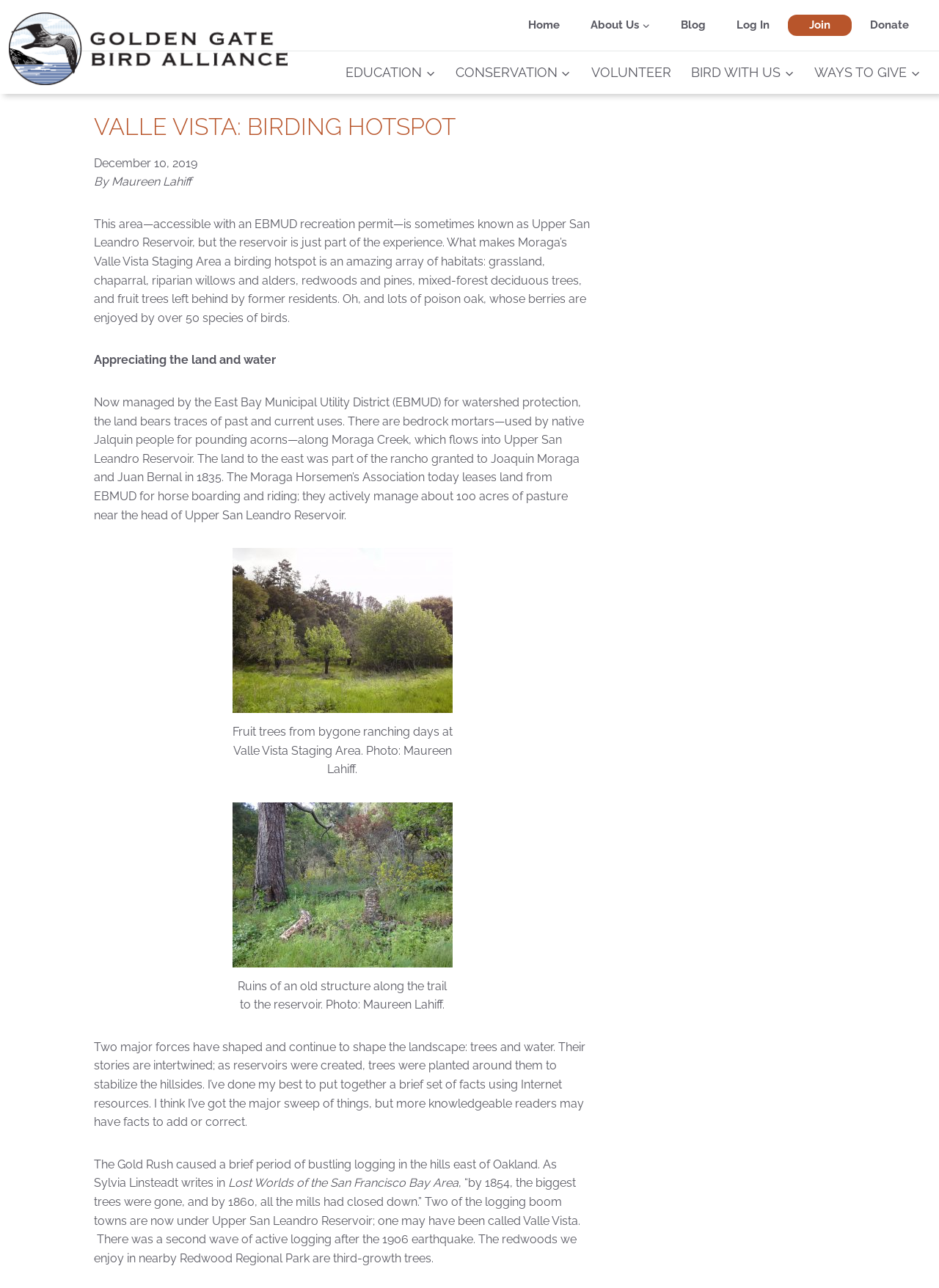Answer the question below in one word or phrase:
Who wrote 'Lost Worlds of the San Francisco Bay Area'?

Sylvia Linsteadt